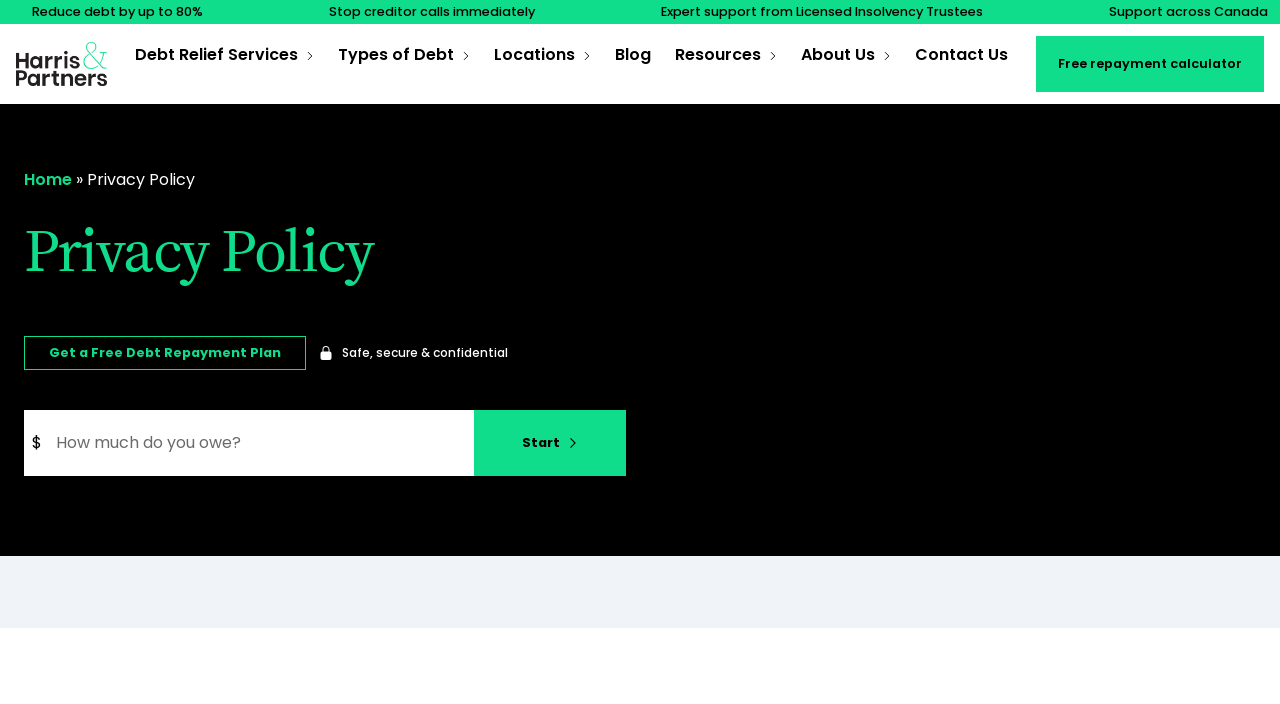Specify the bounding box coordinates of the element's region that should be clicked to achieve the following instruction: "Click the 'Debt Relief Services' link". The bounding box coordinates consist of four float numbers between 0 and 1, in the format [left, top, right, bottom].

[0.105, 0.061, 0.233, 0.095]